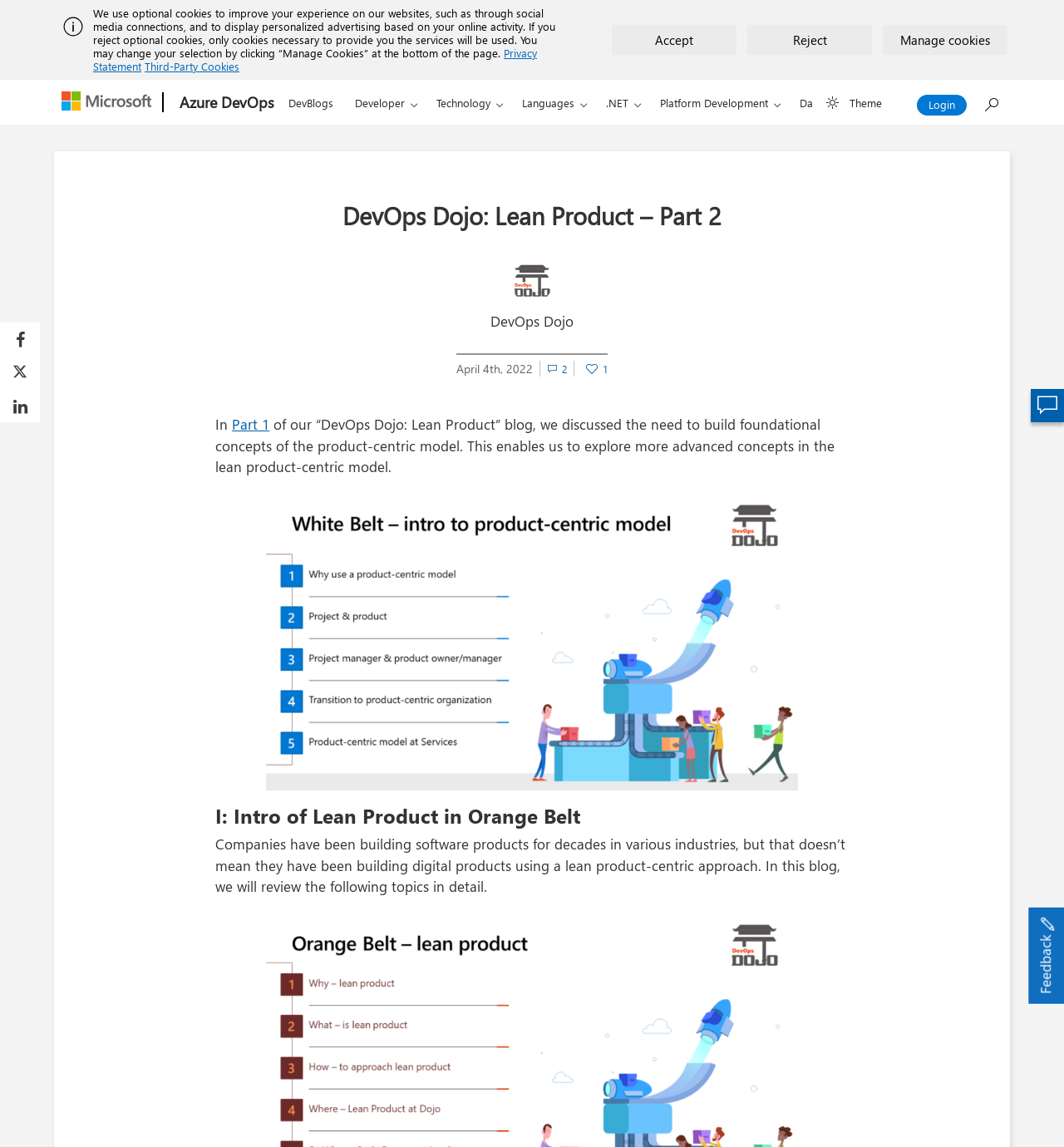Please study the image and answer the question comprehensively:
How many images are there in the blog post?

I counted the number of images in the blog post by looking at the image elements, which are 'Image 1 dojo wb toc' and the usabilla icon.